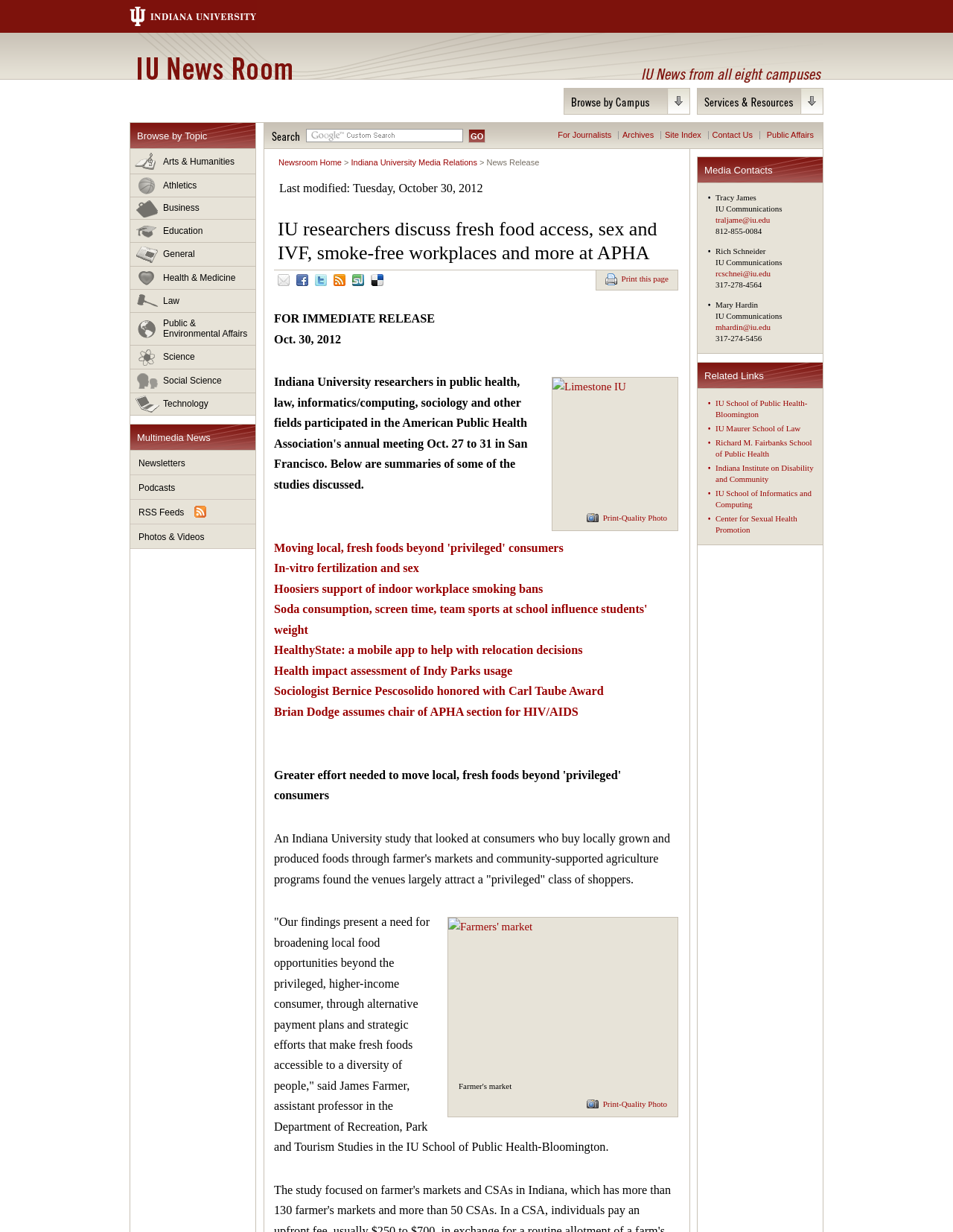Locate the UI element described as follows: "IU Maurer School of Law". Return the bounding box coordinates as four float numbers between 0 and 1 in the order [left, top, right, bottom].

[0.751, 0.344, 0.84, 0.352]